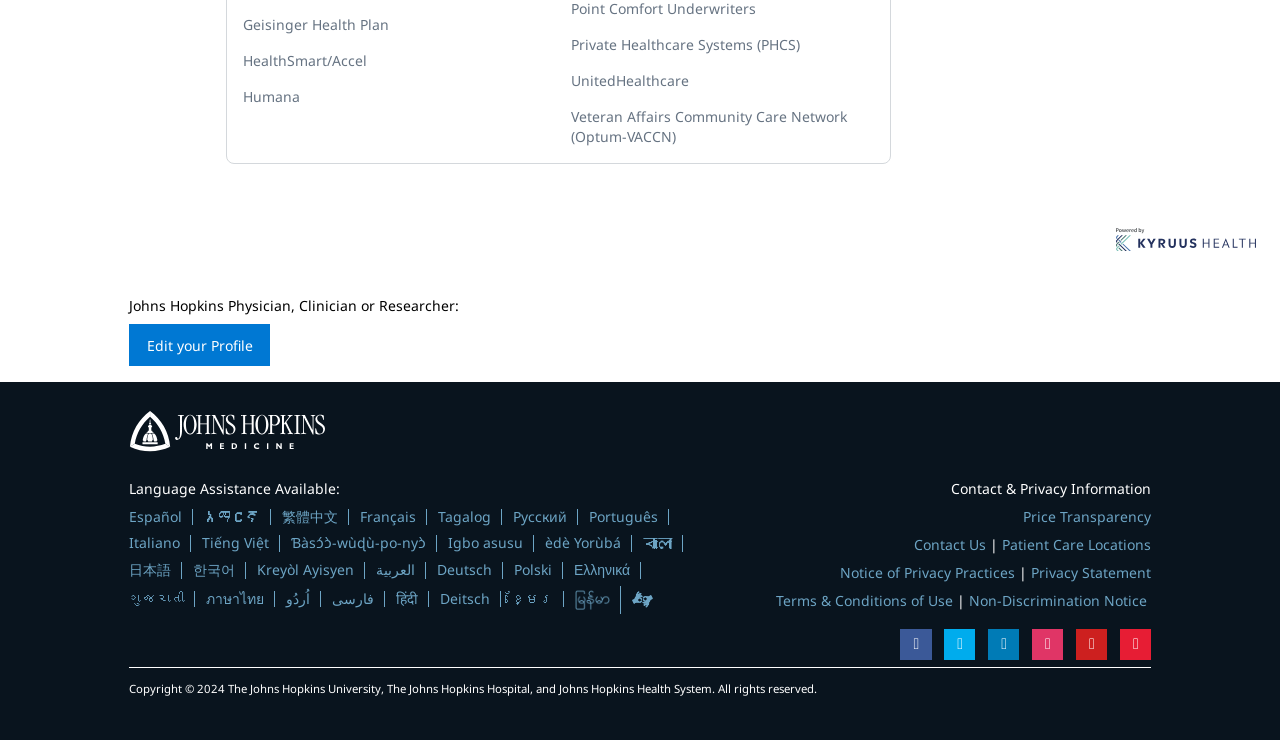Answer the following query concisely with a single word or phrase:
What is the name of the health plan above Humana?

Private Healthcare Systems (PHCS)